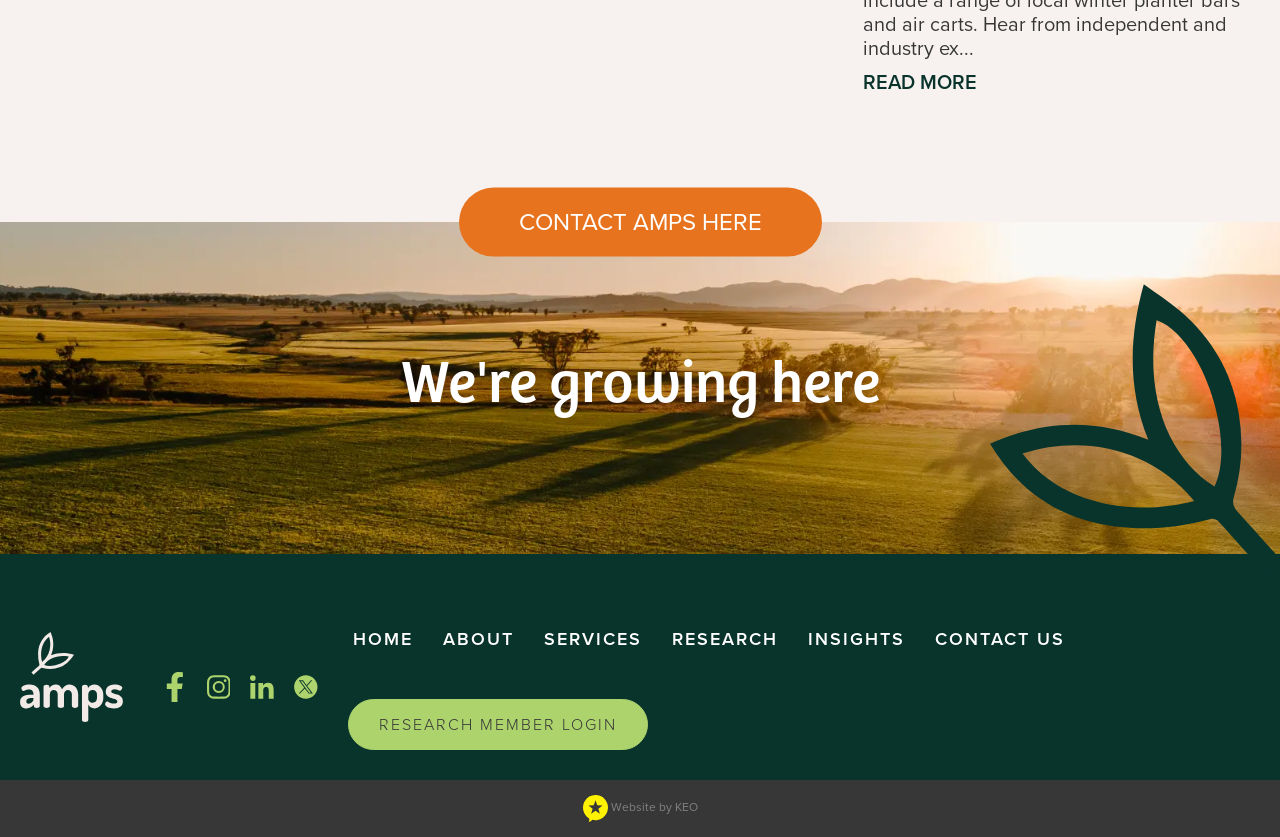Locate the bounding box coordinates of the area you need to click to fulfill this instruction: 'Login as a research member'. The coordinates must be in the form of four float numbers ranging from 0 to 1: [left, top, right, bottom].

[0.272, 0.835, 0.506, 0.896]